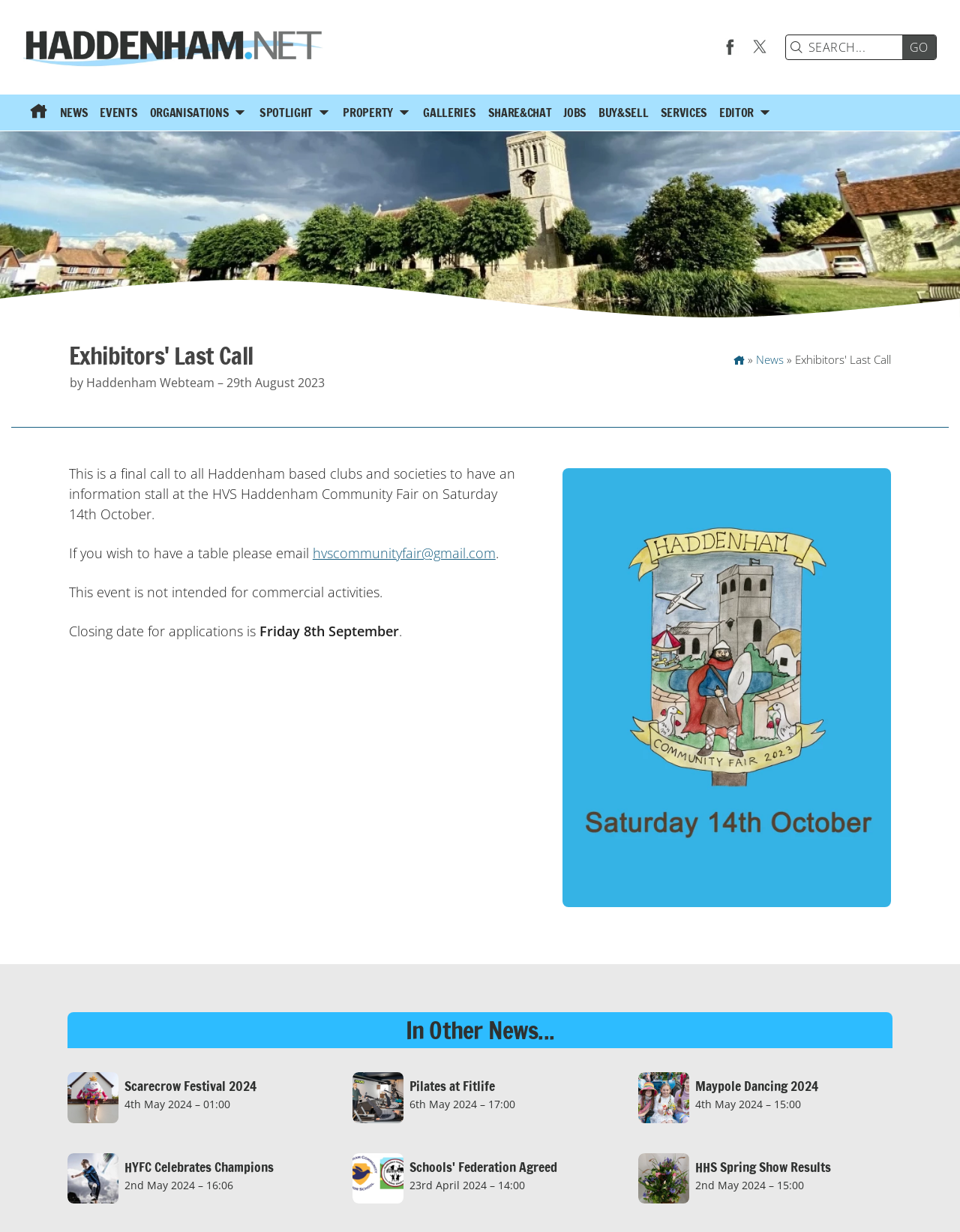Please identify the bounding box coordinates of the area that needs to be clicked to fulfill the following instruction: "Read the article '7 Benefits of Having a Dash Camera in Your Car'."

None